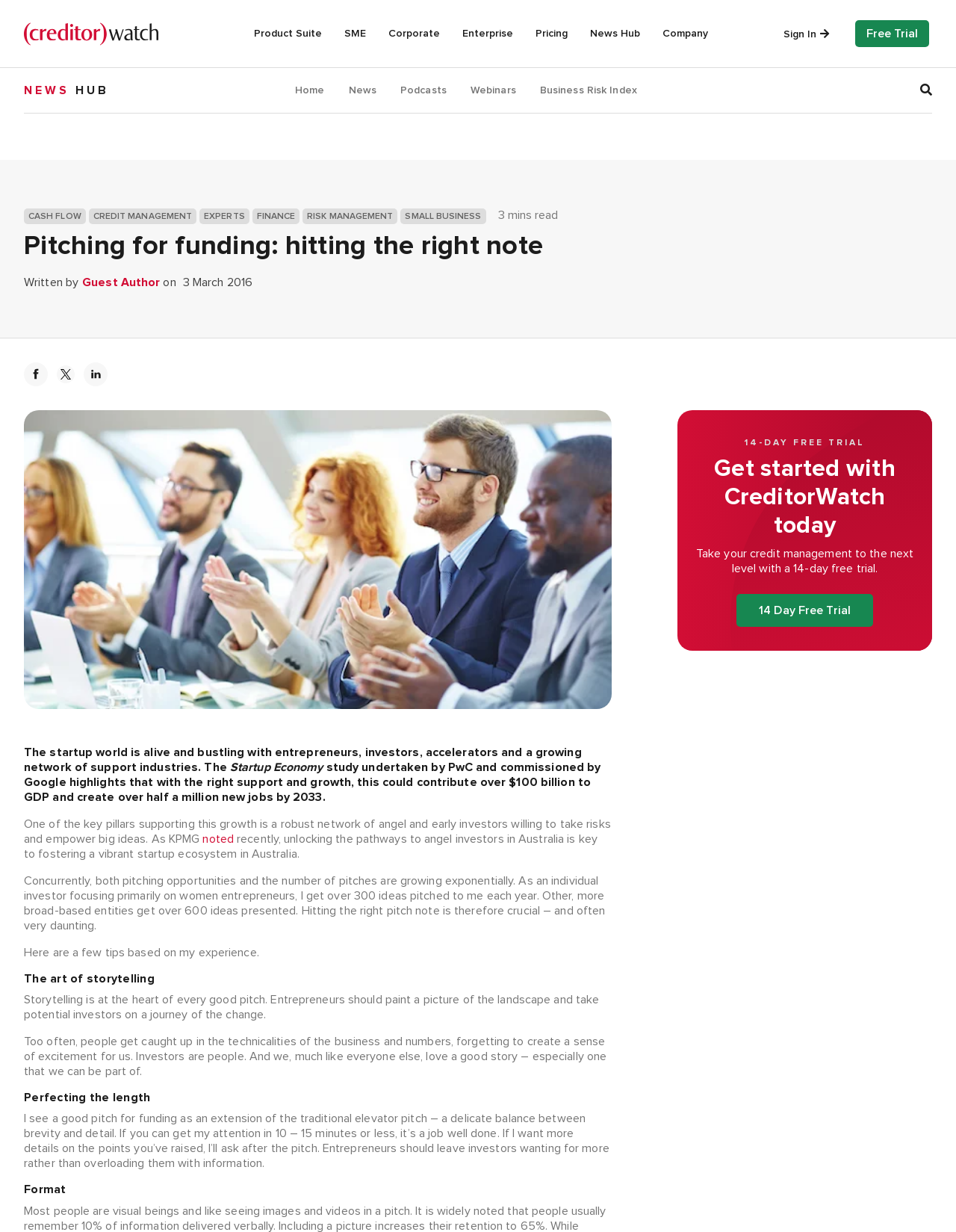Bounding box coordinates are specified in the format (top-left x, top-left y, bottom-right x, bottom-right y). All values are floating point numbers bounded between 0 and 1. Please provide the bounding box coordinate of the region this sentence describes: Pricing

[0.548, 0.003, 0.605, 0.052]